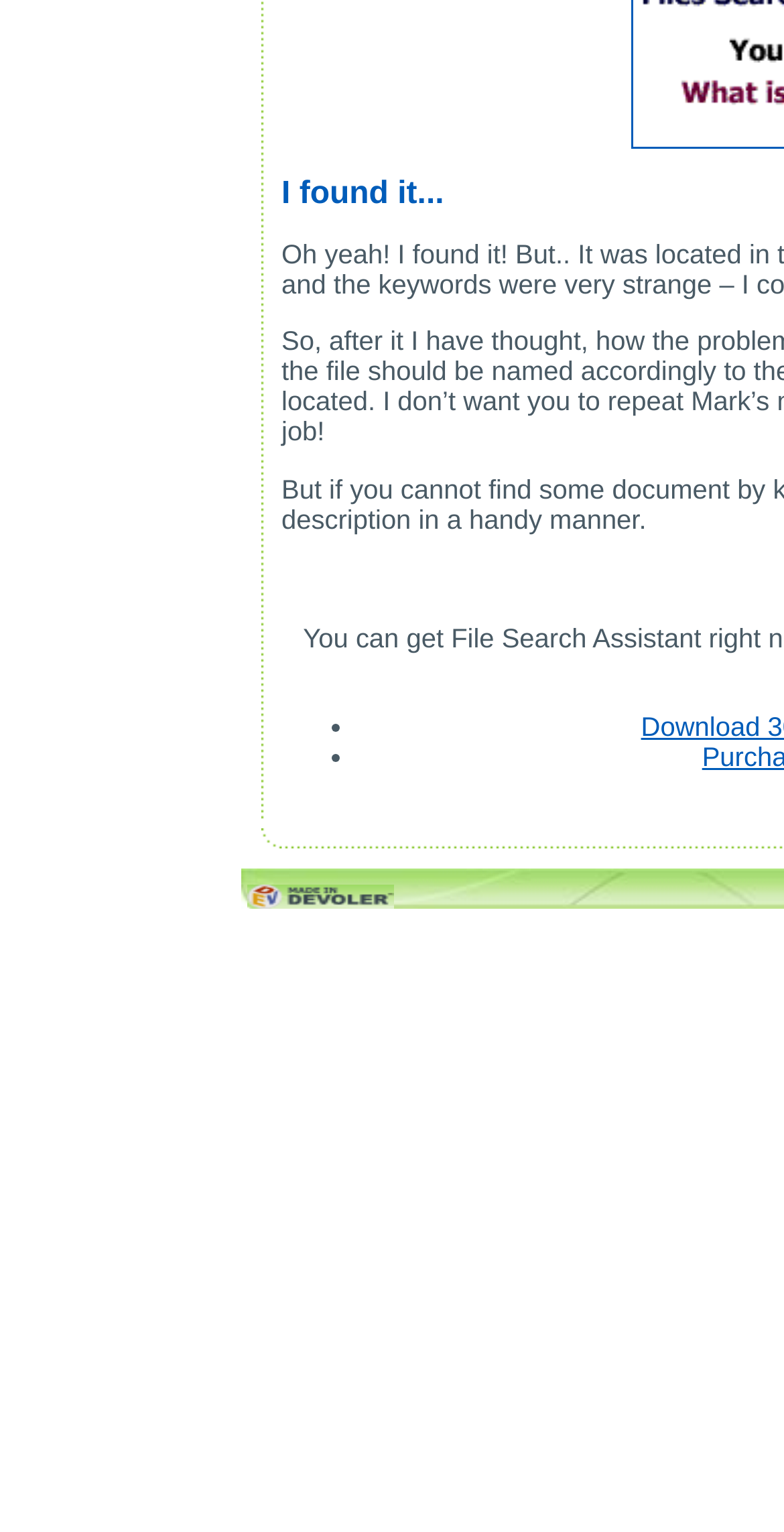How many images are on the webpage?
Refer to the image and answer the question using a single word or phrase.

7